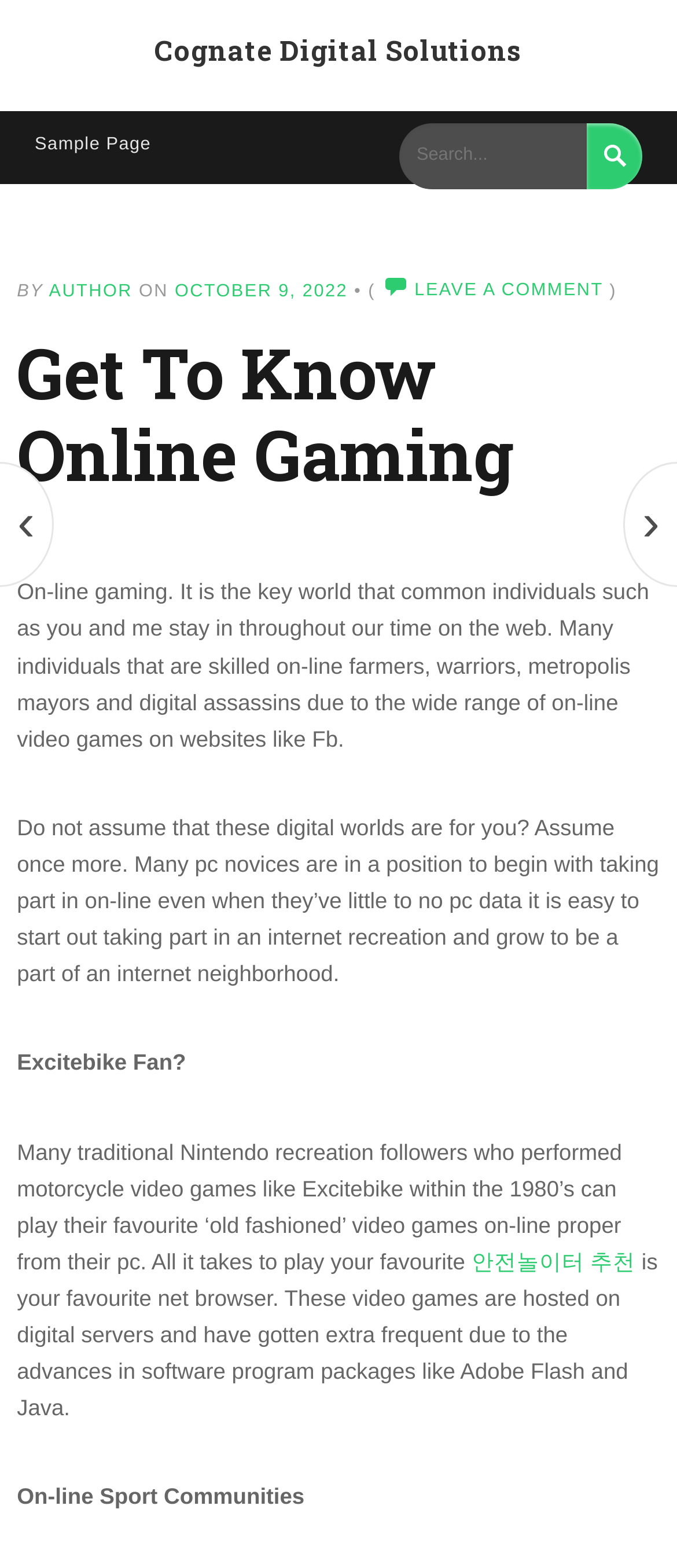Could you determine the bounding box coordinates of the clickable element to complete the instruction: "Visit the 'Sample Page'"? Provide the coordinates as four float numbers between 0 and 1, i.e., [left, top, right, bottom].

[0.026, 0.076, 0.249, 0.11]